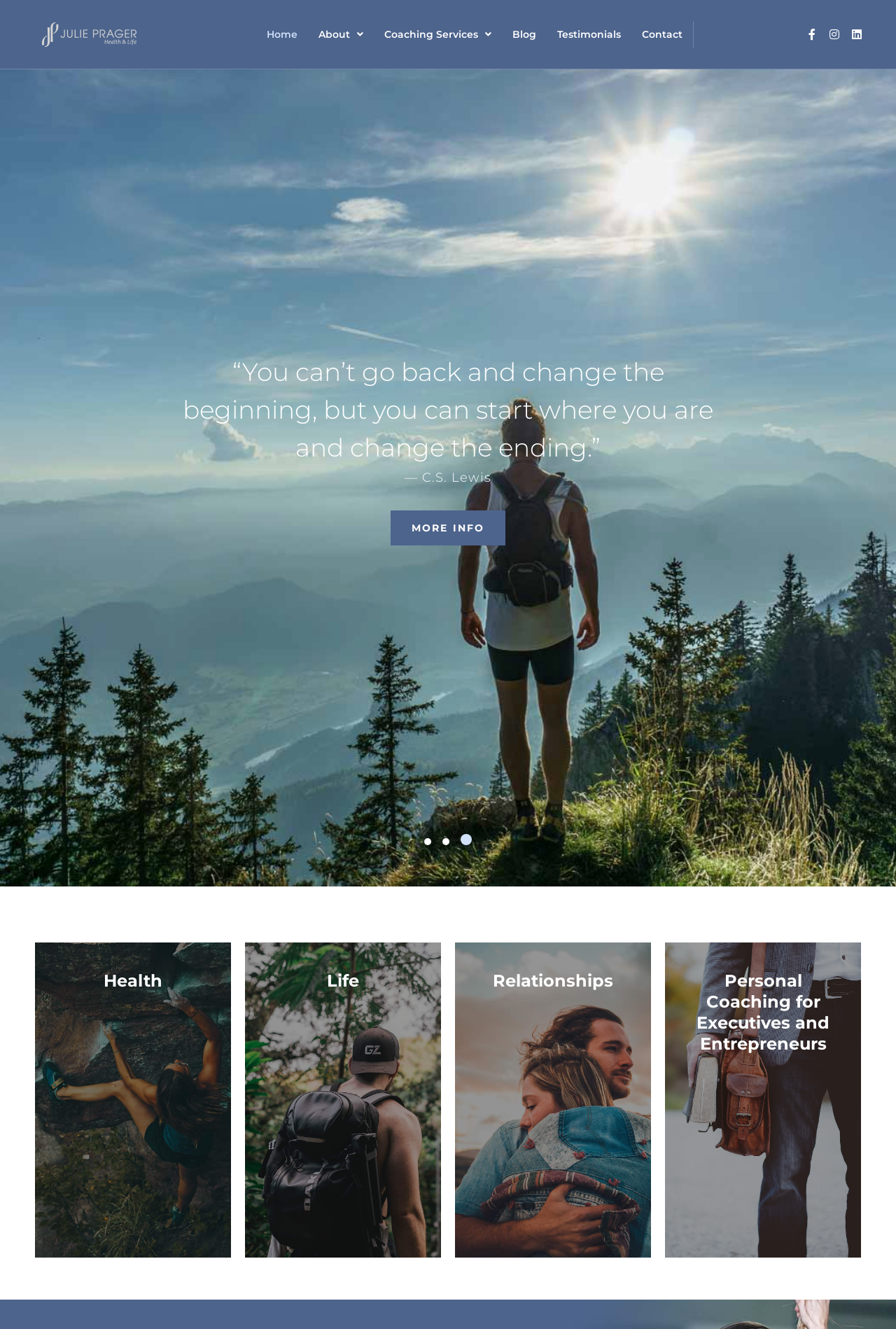Determine the coordinates of the bounding box for the clickable area needed to execute this instruction: "View the Coaching Services page".

[0.417, 0.016, 0.56, 0.036]